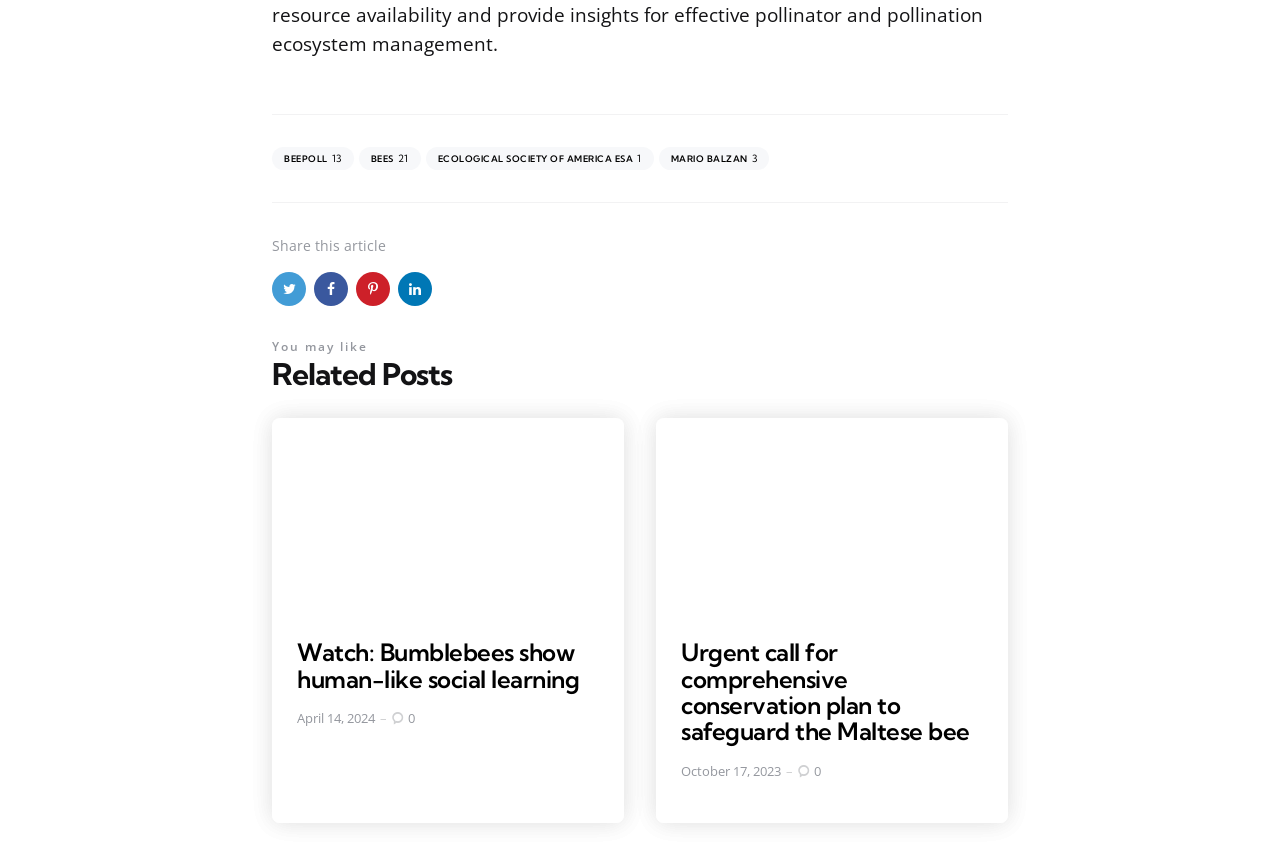Calculate the bounding box coordinates for the UI element based on the following description: "BEES21". Ensure the coordinates are four float numbers between 0 and 1, i.e., [left, top, right, bottom].

[0.28, 0.172, 0.329, 0.198]